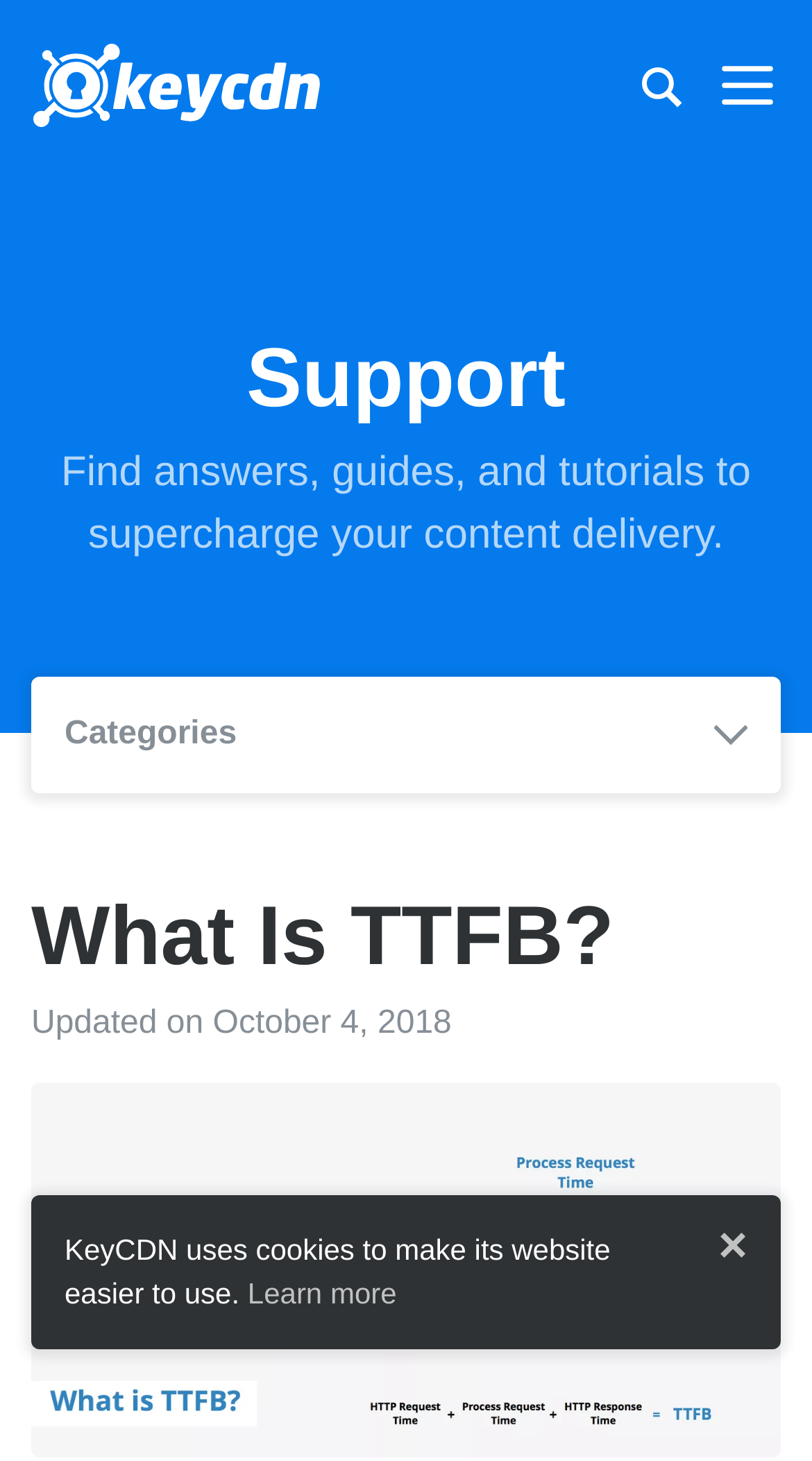Identify the bounding box coordinates for the UI element described as follows: "×". Ensure the coordinates are four float numbers between 0 and 1, formatted as [left, top, right, bottom].

[0.844, 0.818, 0.962, 0.889]